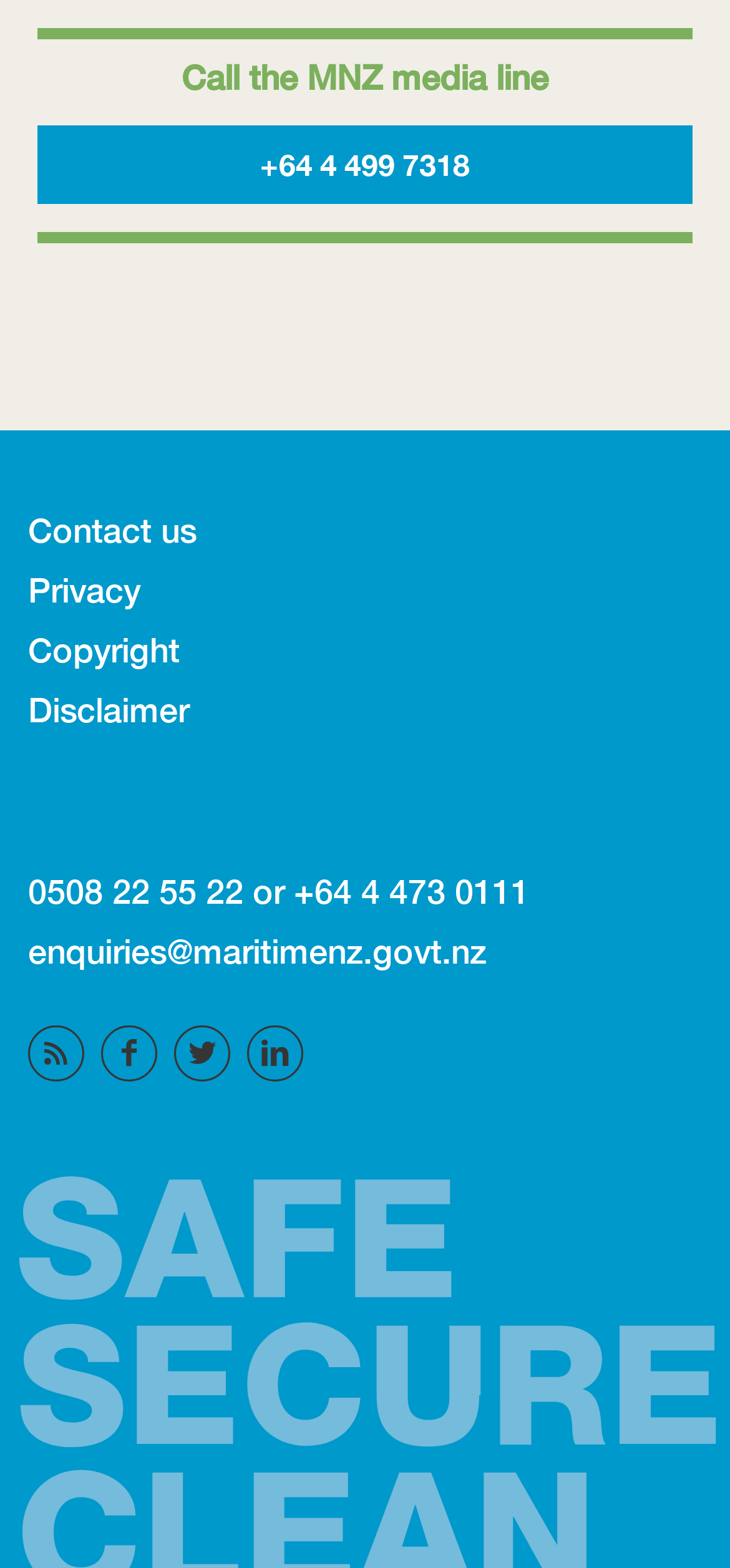Please determine the bounding box coordinates of the element to click in order to execute the following instruction: "View privacy policy". The coordinates should be four float numbers between 0 and 1, specified as [left, top, right, bottom].

[0.038, 0.361, 0.962, 0.399]